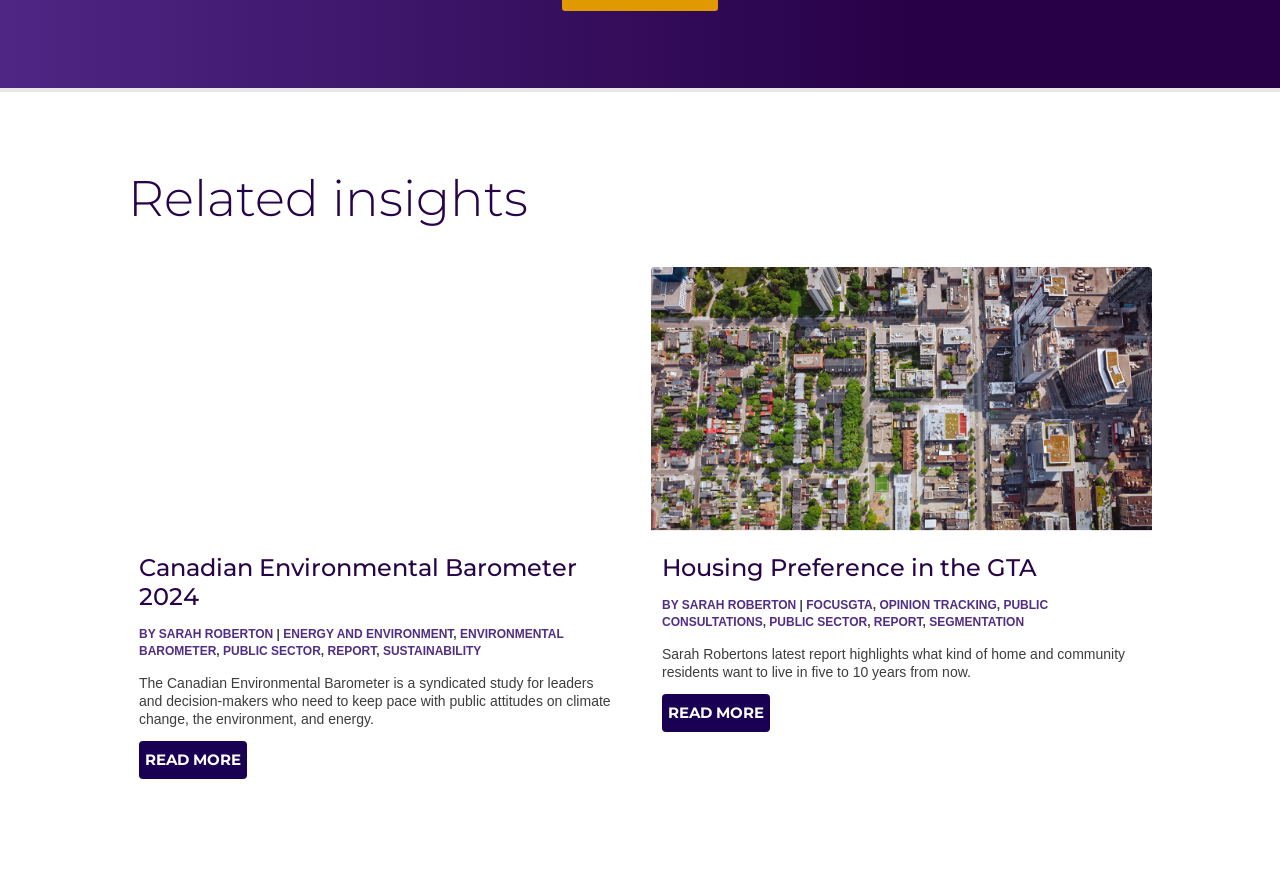Find the bounding box coordinates for the element that must be clicked to complete the instruction: "Learn more about Canadian Environmental Barometer 2024". The coordinates should be four float numbers between 0 and 1, indicated as [left, top, right, bottom].

[0.1, 0.301, 0.491, 0.619]